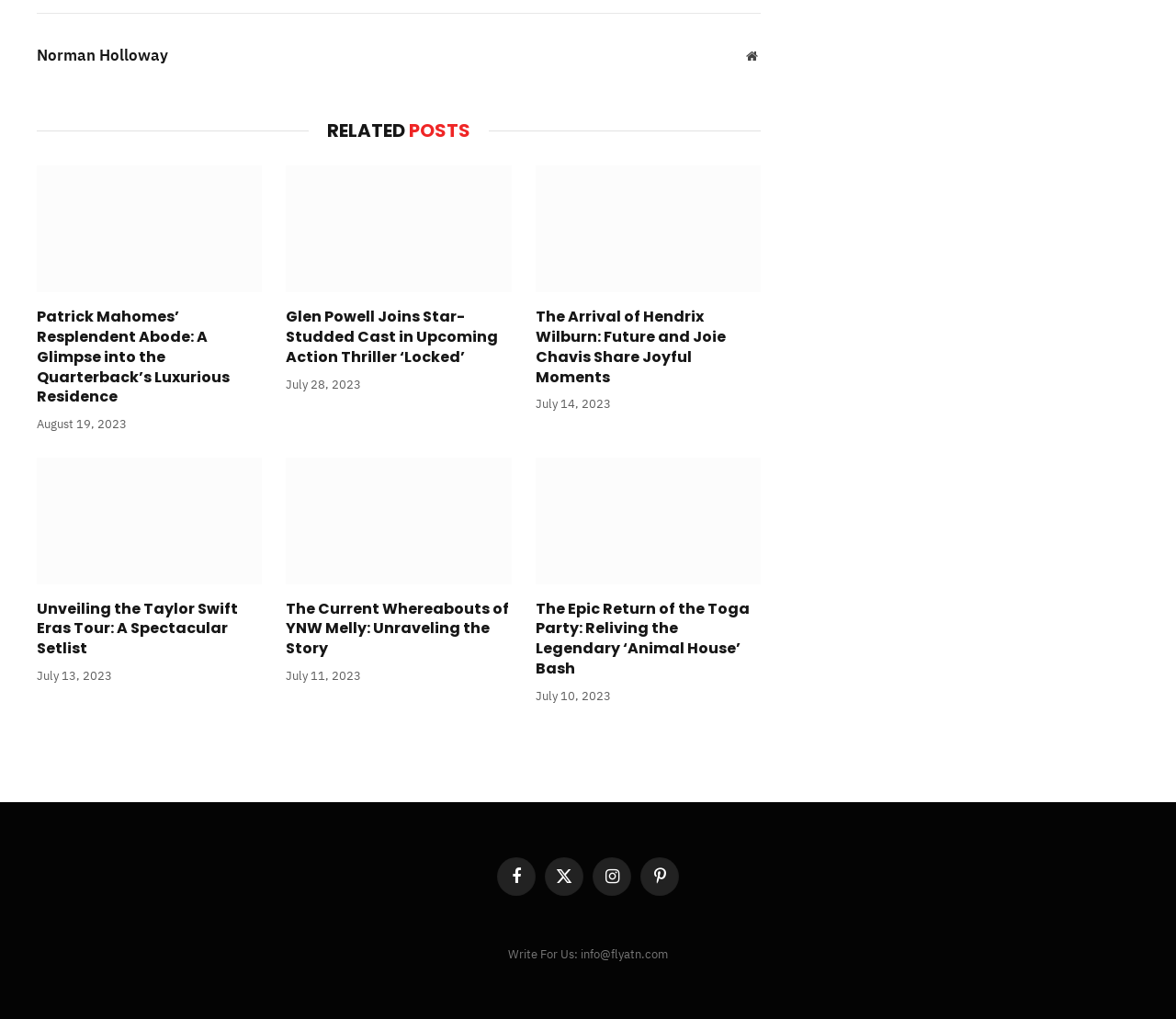Answer the following in one word or a short phrase: 
What social media platform is represented by the icon ''?

Instagram